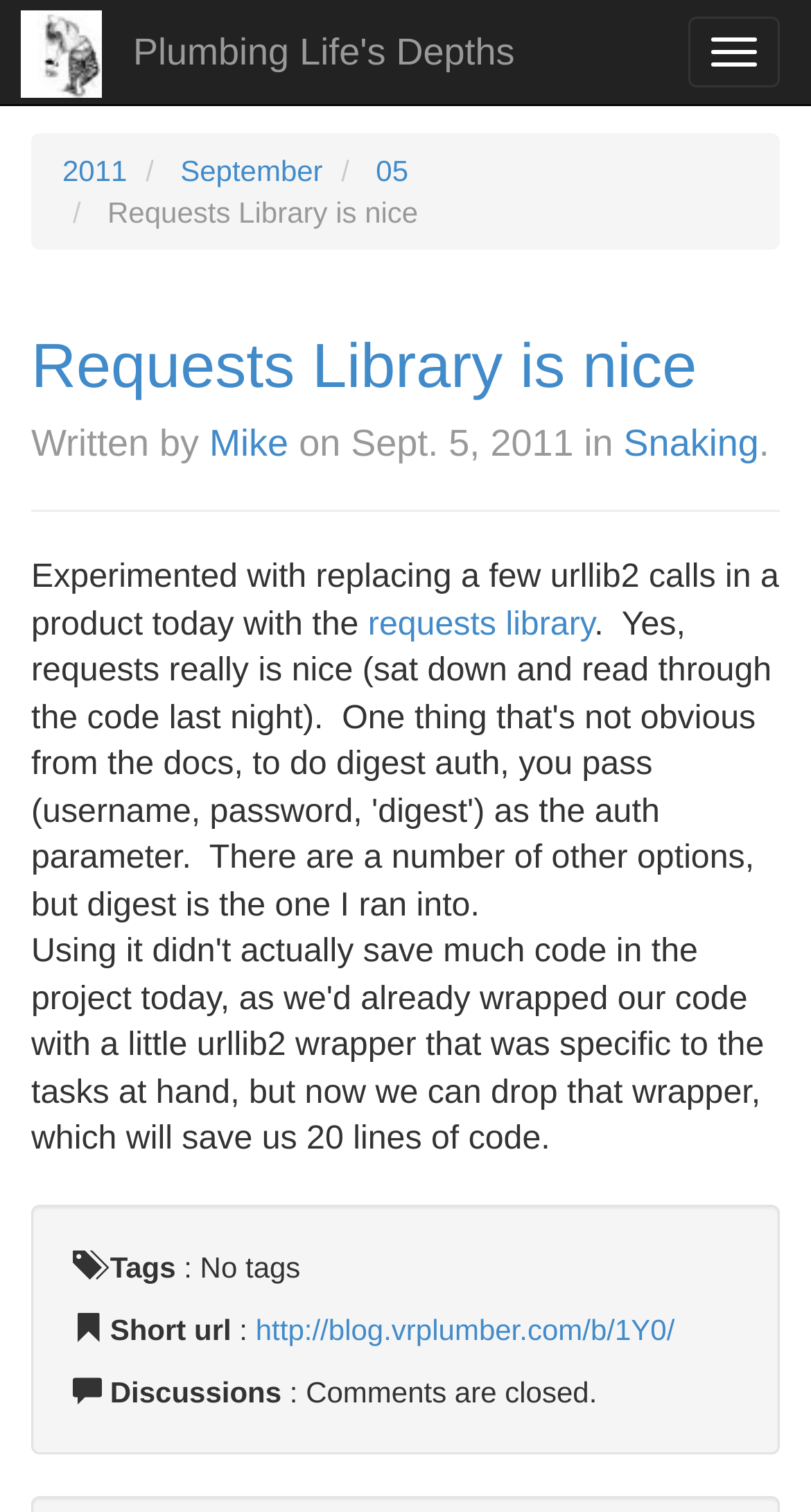Determine the bounding box coordinates of the UI element described by: "Plumbing Life's Depths".

[0.126, 0.0, 0.673, 0.069]